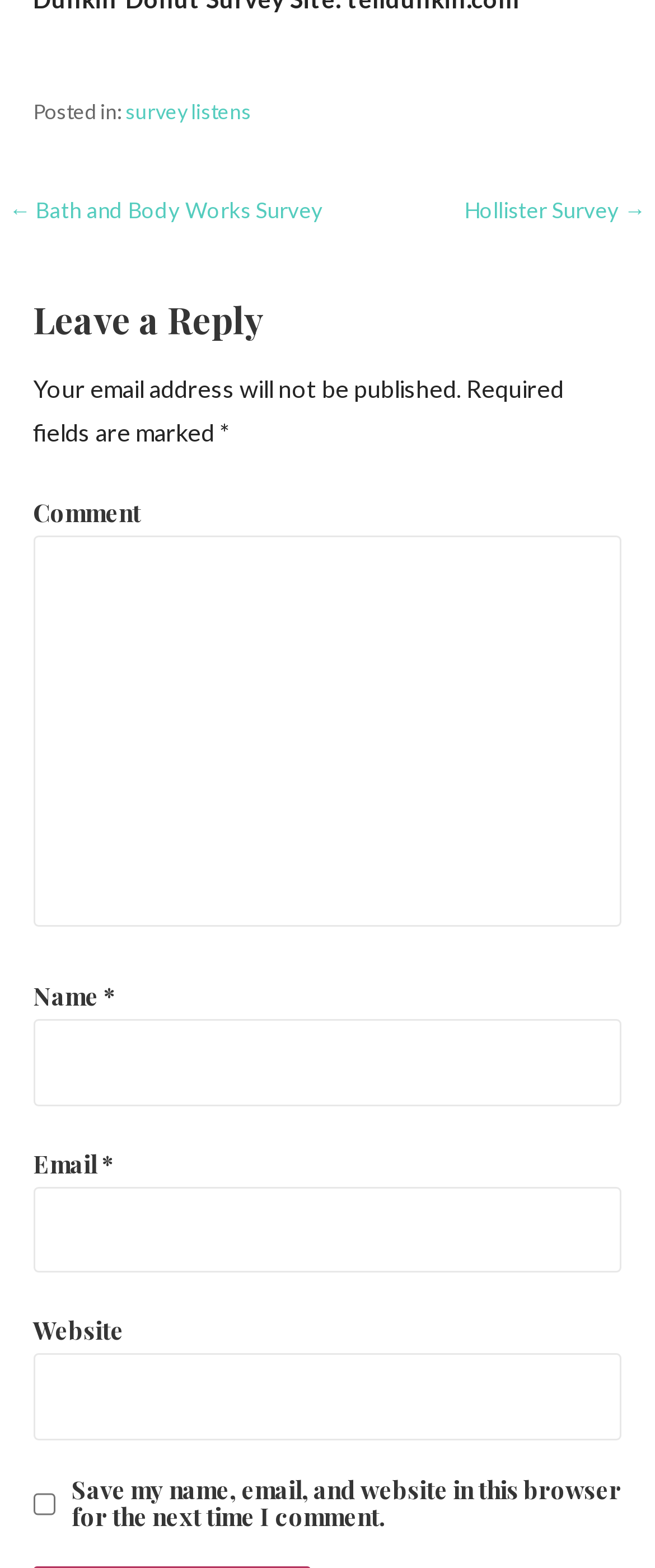What is the category of the current post?
From the image, respond using a single word or phrase.

Survey listens